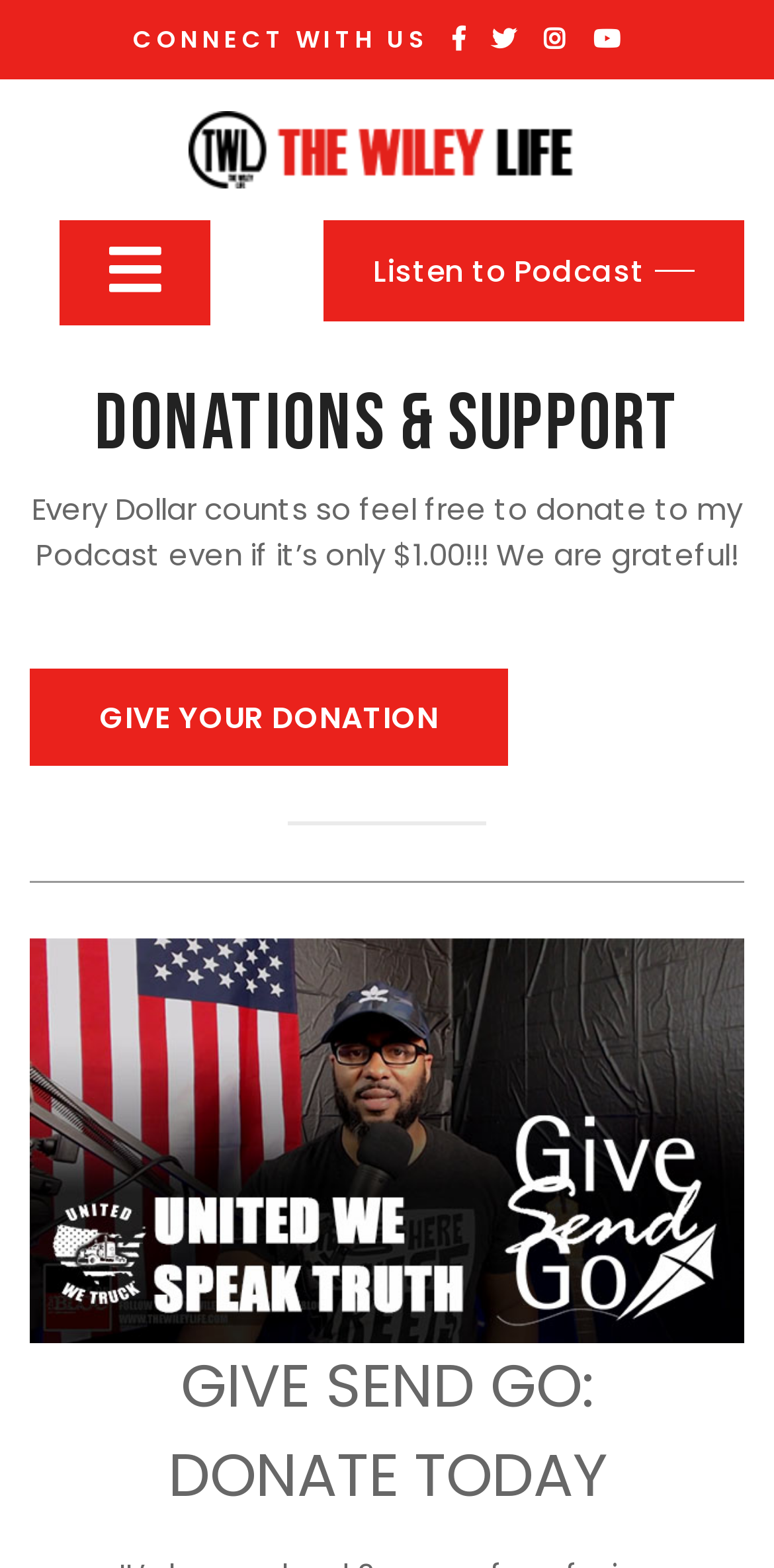How many social media links are available?
Using the image as a reference, answer with just one word or a short phrase.

4